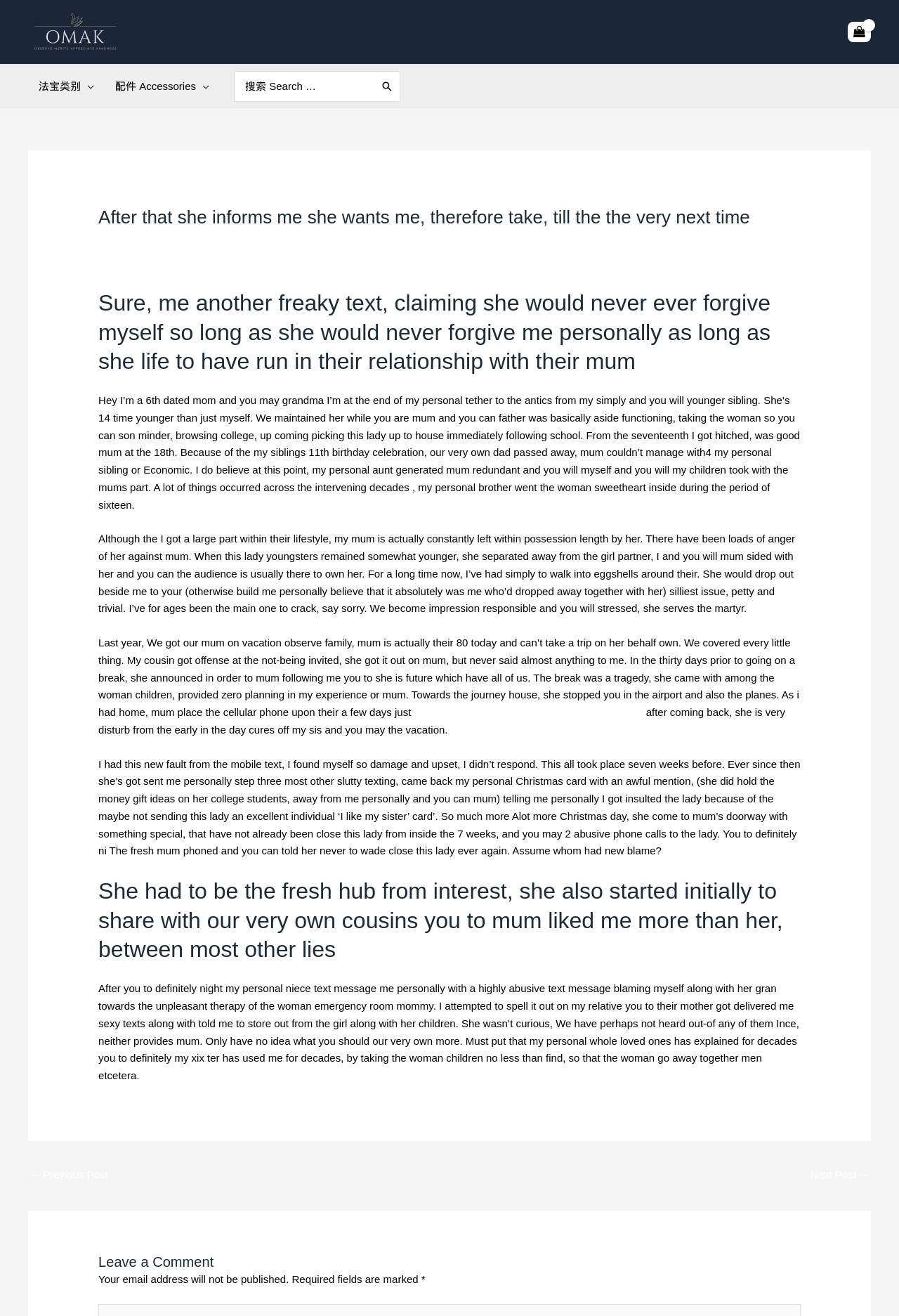Please identify the bounding box coordinates of the element I should click to complete this instruction: 'Leave a comment'. The coordinates should be given as four float numbers between 0 and 1, like this: [left, top, right, bottom].

[0.109, 0.952, 0.891, 0.966]